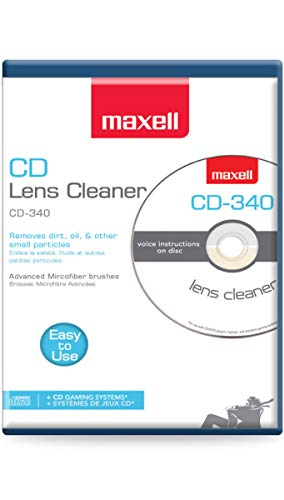Answer the following query with a single word or phrase:
What type of brushes does the cleaner use?

Microfiber